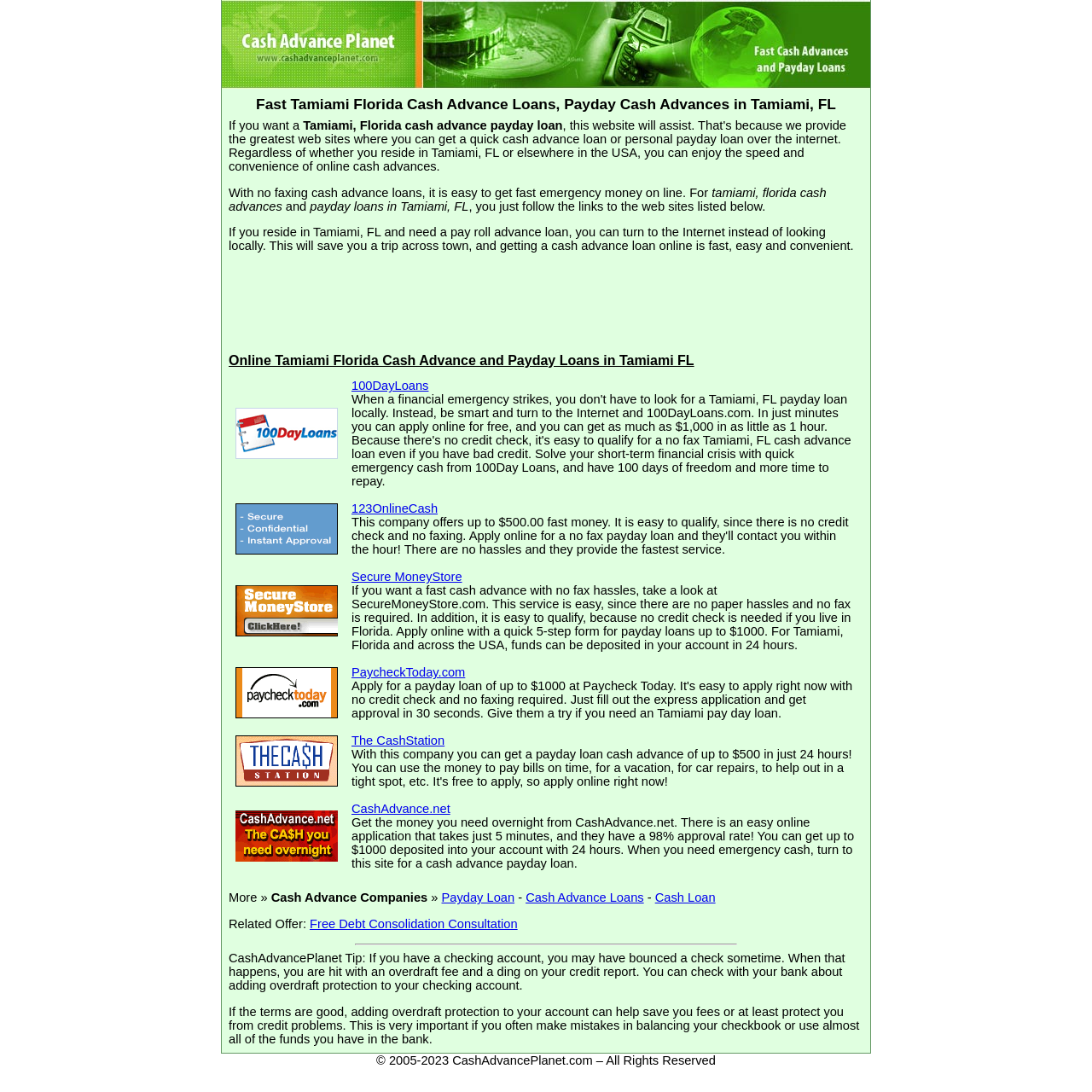Point out the bounding box coordinates of the section to click in order to follow this instruction: "Check out 100DayLoans for a cash advance loan".

[0.322, 0.347, 0.393, 0.36]